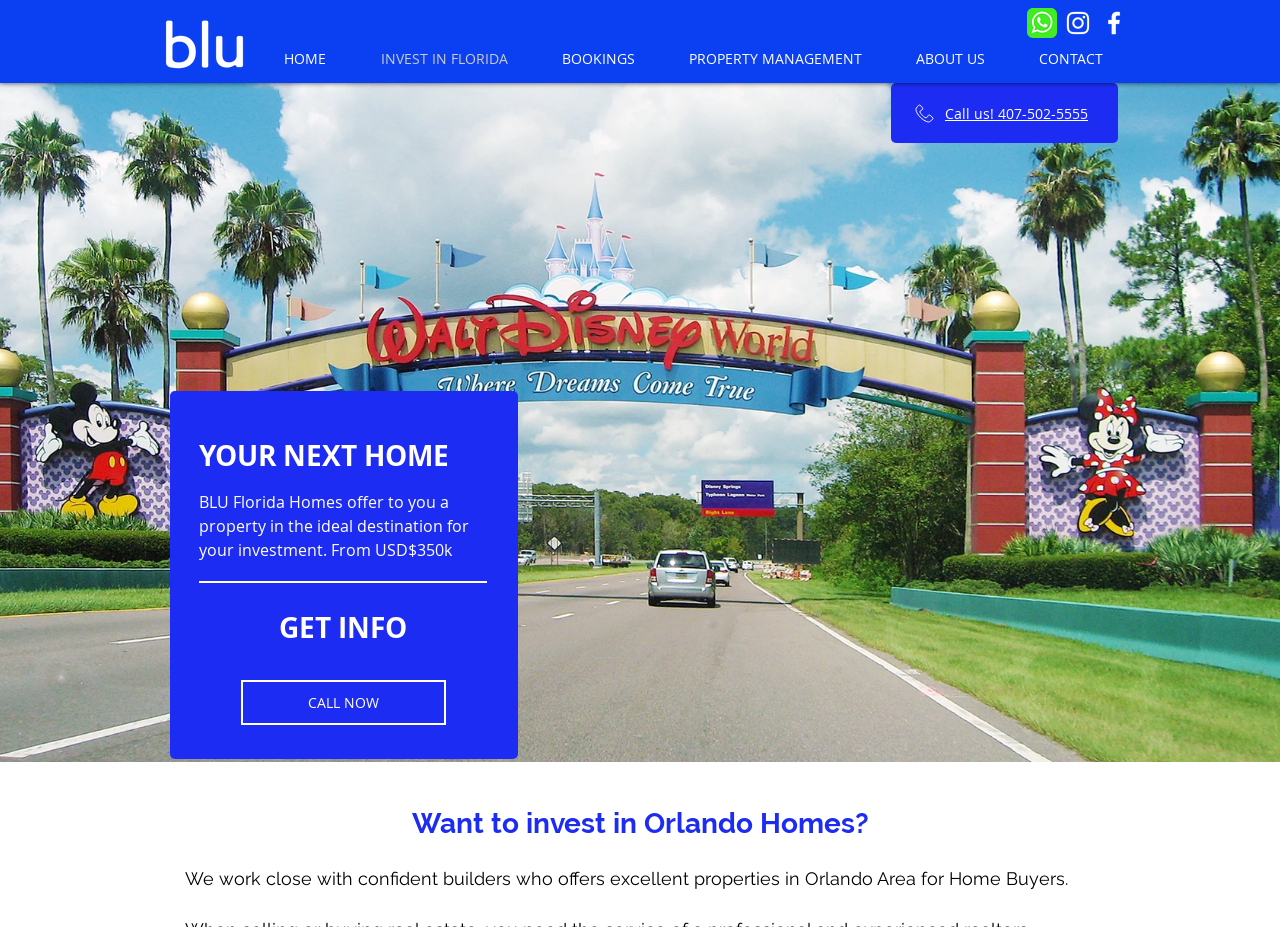Locate the bounding box coordinates of the clickable region necessary to complete the following instruction: "View the INVEST IN FLORIDA page". Provide the coordinates in the format of four float numbers between 0 and 1, i.e., [left, top, right, bottom].

[0.276, 0.047, 0.418, 0.08]